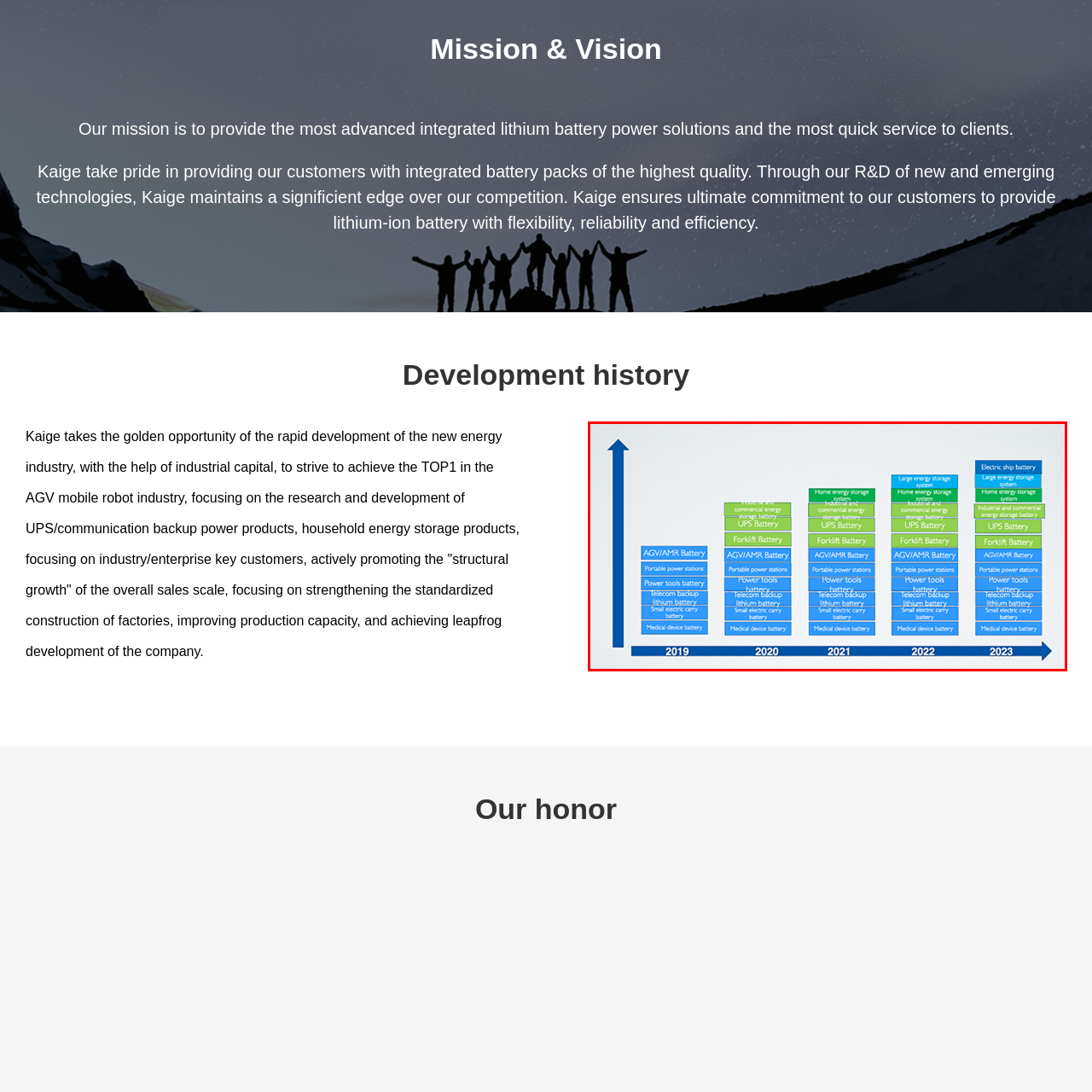What type of battery was introduced in 2023 for industrial and commercial applications?
Observe the image inside the red bounding box and give a concise answer using a single word or phrase.

Large energy storage systems